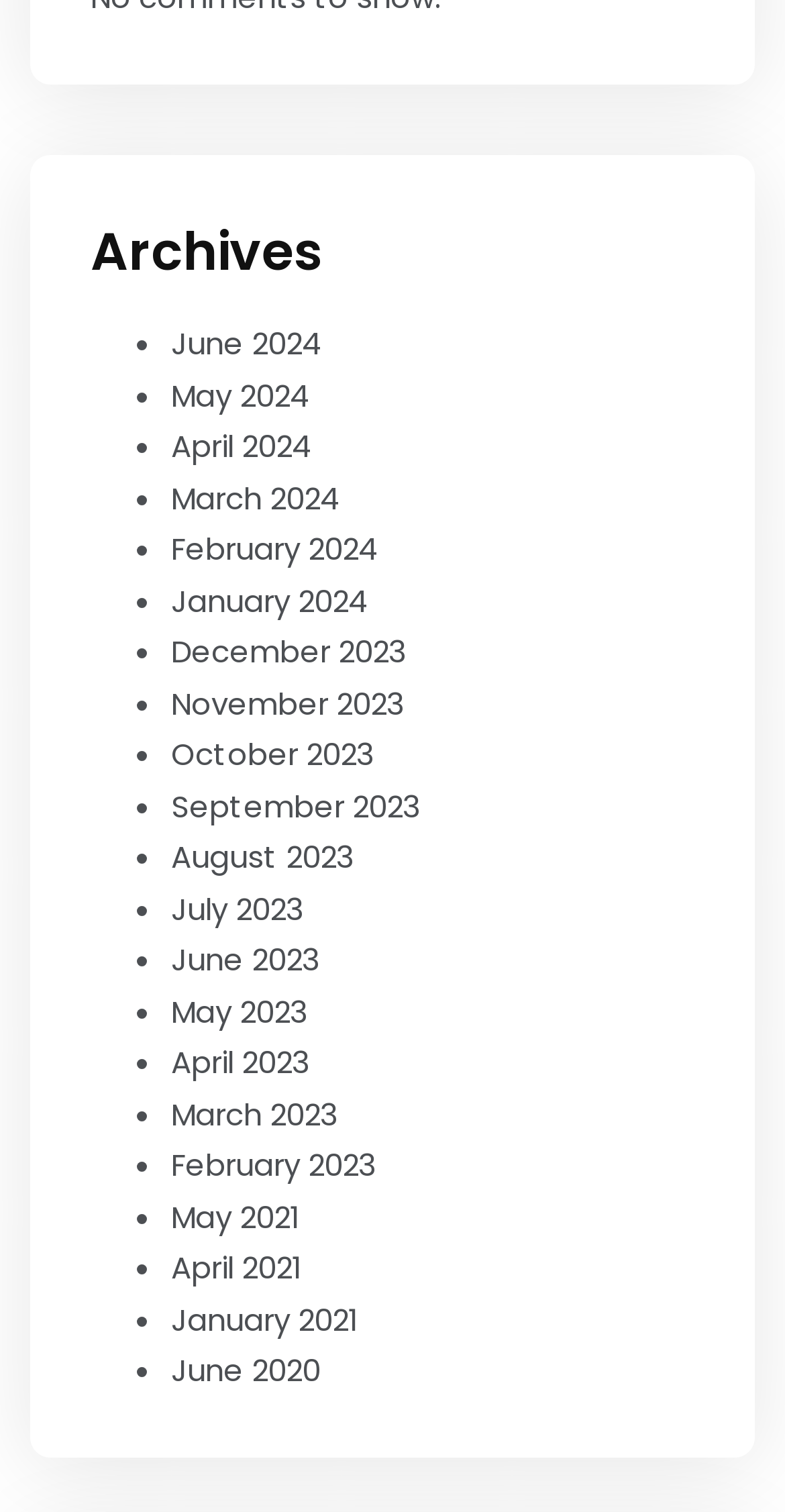Based on the element description: "August 2023", identify the bounding box coordinates for this UI element. The coordinates must be four float numbers between 0 and 1, listed as [left, top, right, bottom].

[0.218, 0.553, 0.451, 0.581]